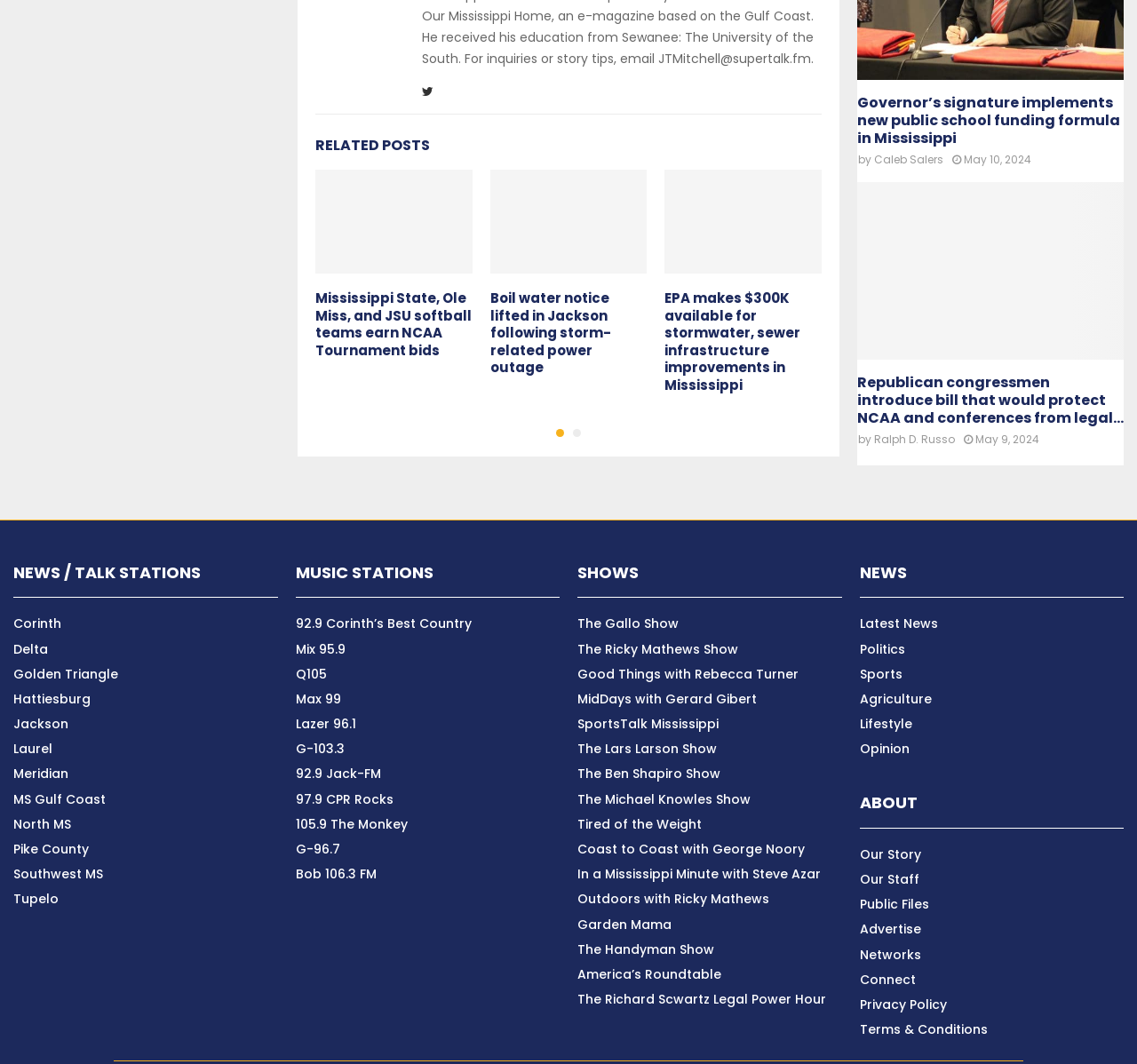Extract the bounding box of the UI element described as: "Tupelo".

[0.012, 0.833, 0.052, 0.853]